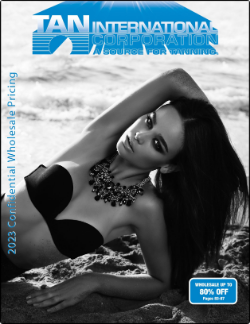Provide an in-depth description of the image you see.

The image features an elegantly styled black-and-white cover for the "2023 Tan International Catalog." A striking model, adorned with a statement necklace, poses confidently on a sandy beach, encapsulating the essence of tanning and beauty. The bold branding at the top reads "TAN INTERNATIONAL CORPORATION," complemented by the tagline "Source for Tanning." In the lower right corner, a promotional banner highlights "Wholesale Up to 80% Off," inviting viewers to explore exclusive offers. The overall aesthetic combines sophistication with a vibrant tanning culture, making it a captivating introduction to the catalog's contents focused on wholesale pricing and tanning products.